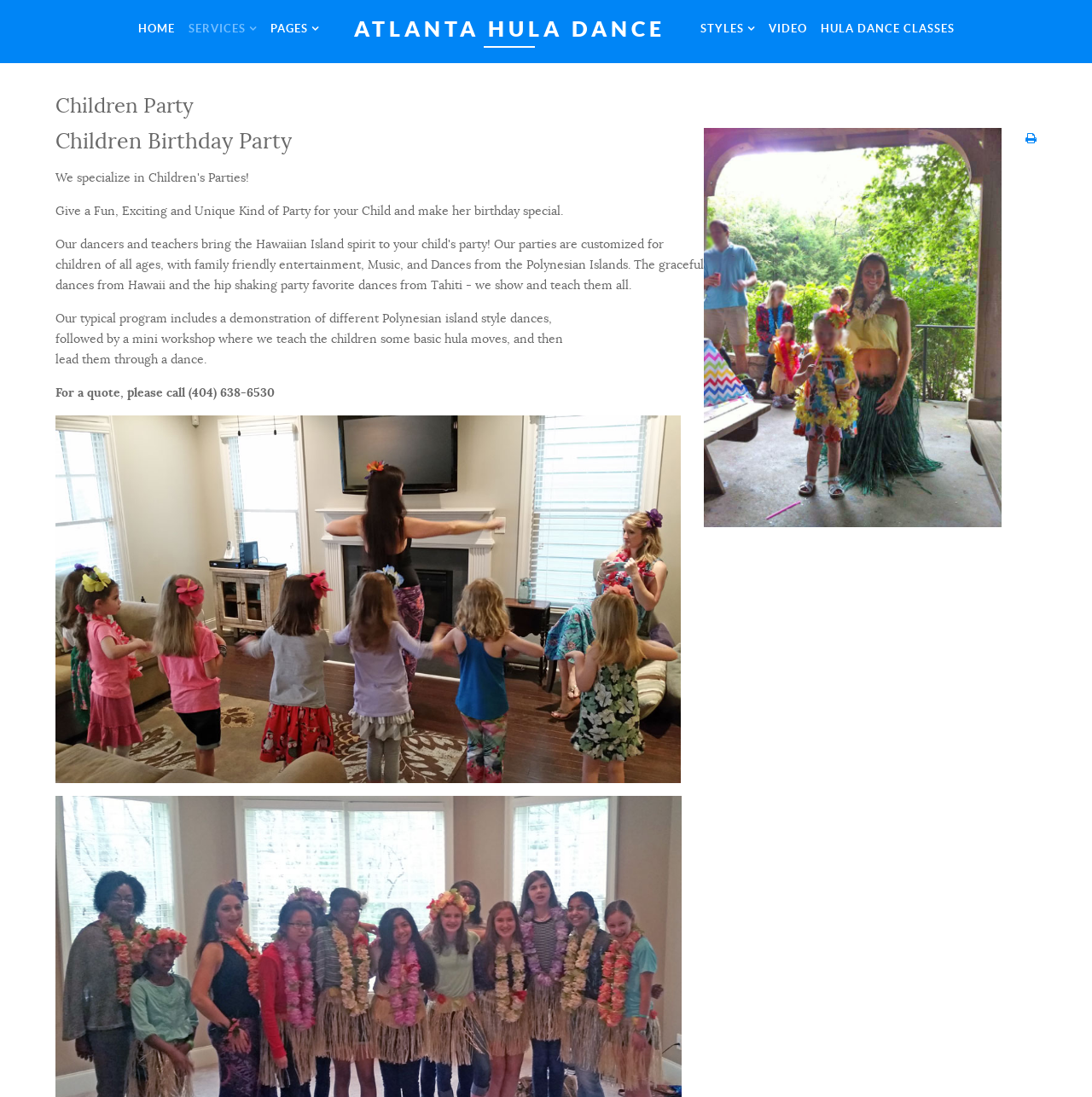Given the element description "Home" in the screenshot, predict the bounding box coordinates of that UI element.

[0.122, 0.001, 0.164, 0.051]